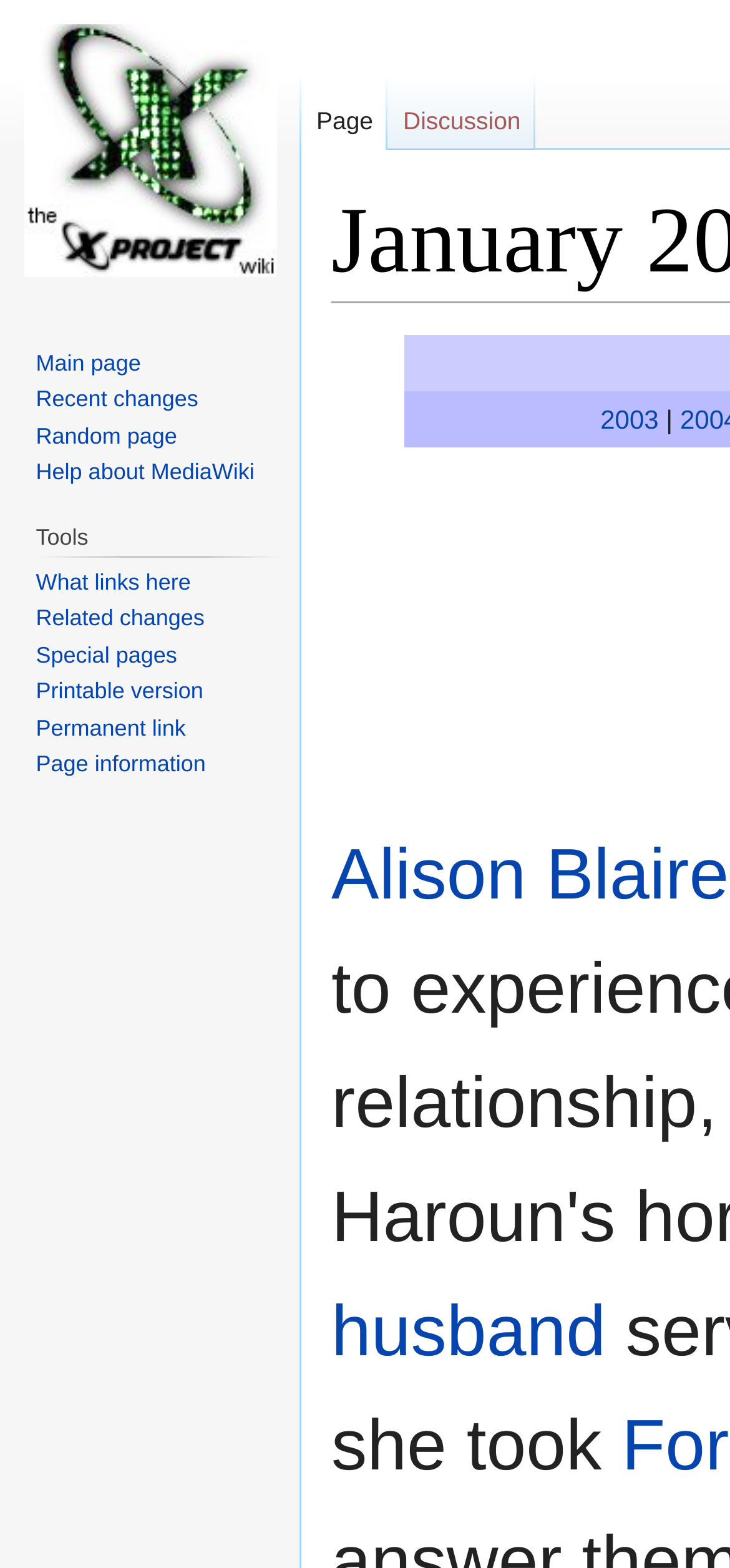What is the shortcut key for the 'Page' link?
Refer to the screenshot and answer in one word or phrase.

Alt+c